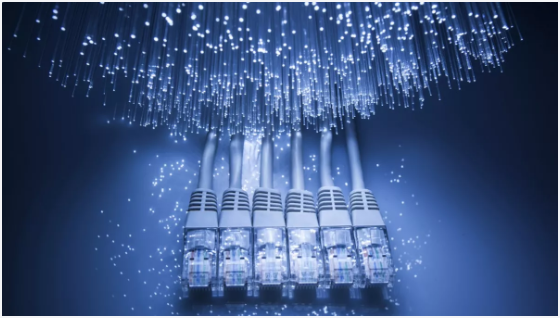What do the glowing light strands represent?
Please provide a full and detailed response to the question.

The glowing light strands cascading downward above the Ethernet cables represent fiber optics, which are essential for high-speed internet connections in modern technology, as depicted in the image.